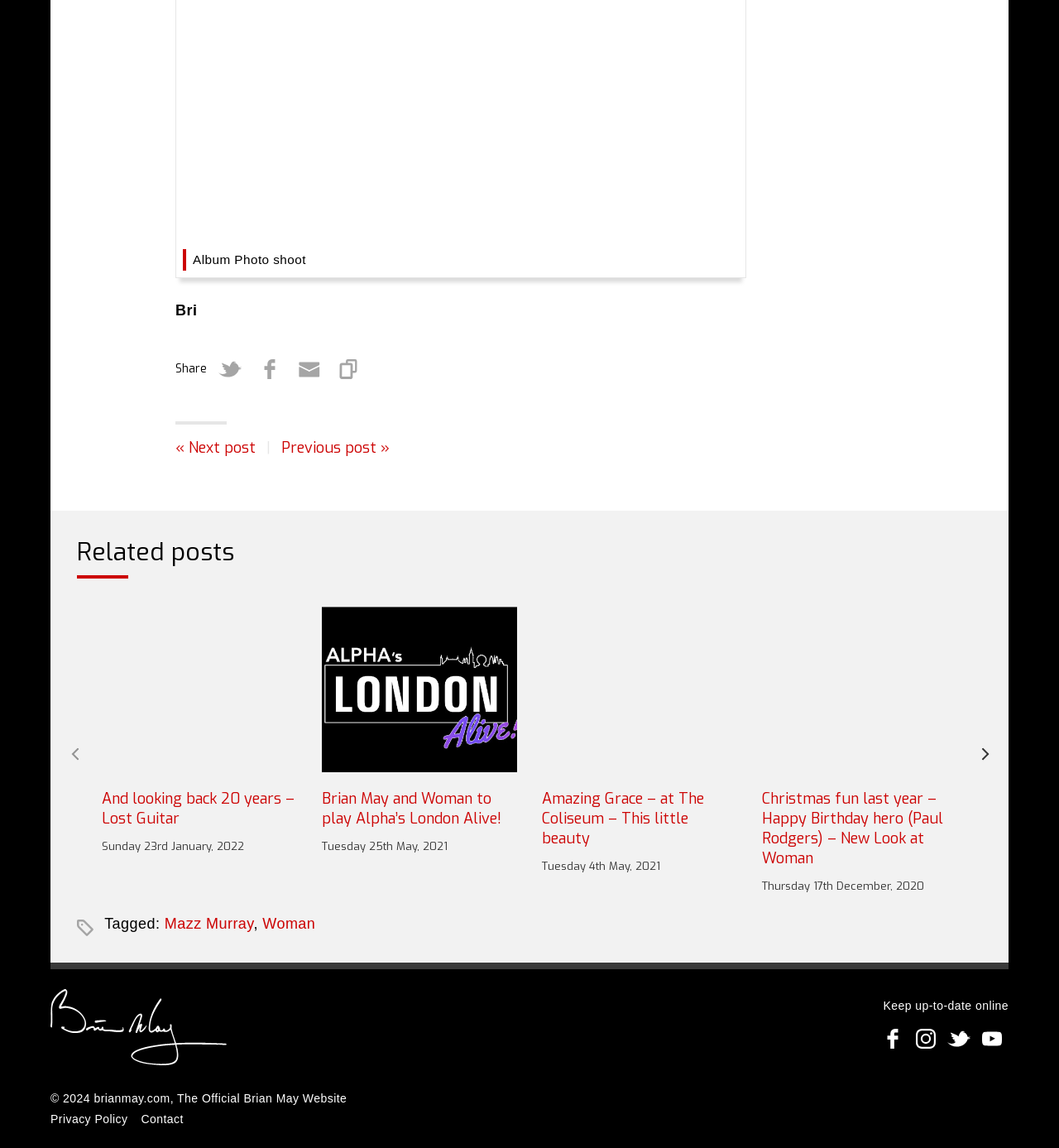Identify the bounding box coordinates for the element you need to click to achieve the following task: "Share on Twitter". Provide the bounding box coordinates as four float numbers between 0 and 1, in the form [left, top, right, bottom].

[0.202, 0.307, 0.233, 0.336]